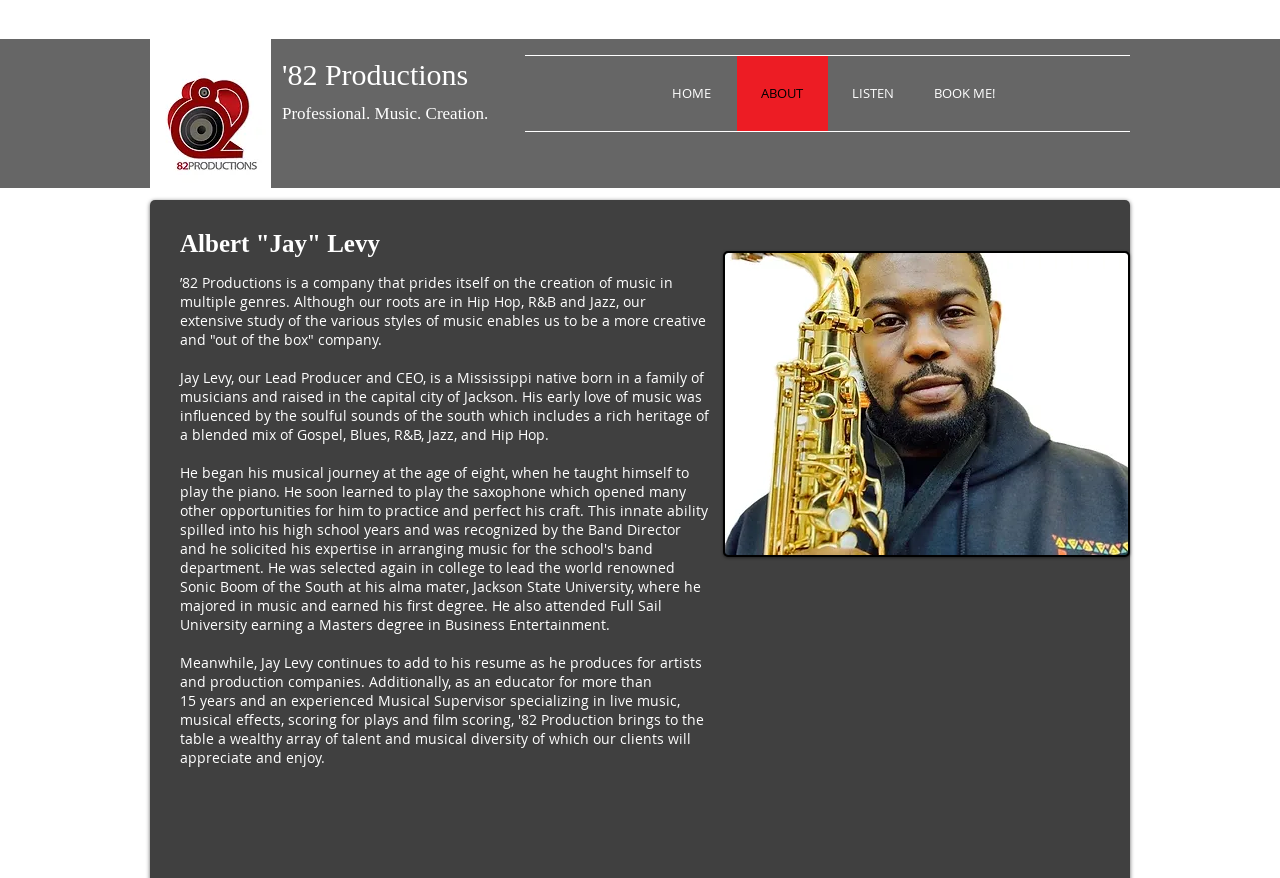Locate and generate the text content of the webpage's heading.

'82 Productions Professional. Music. Creation.